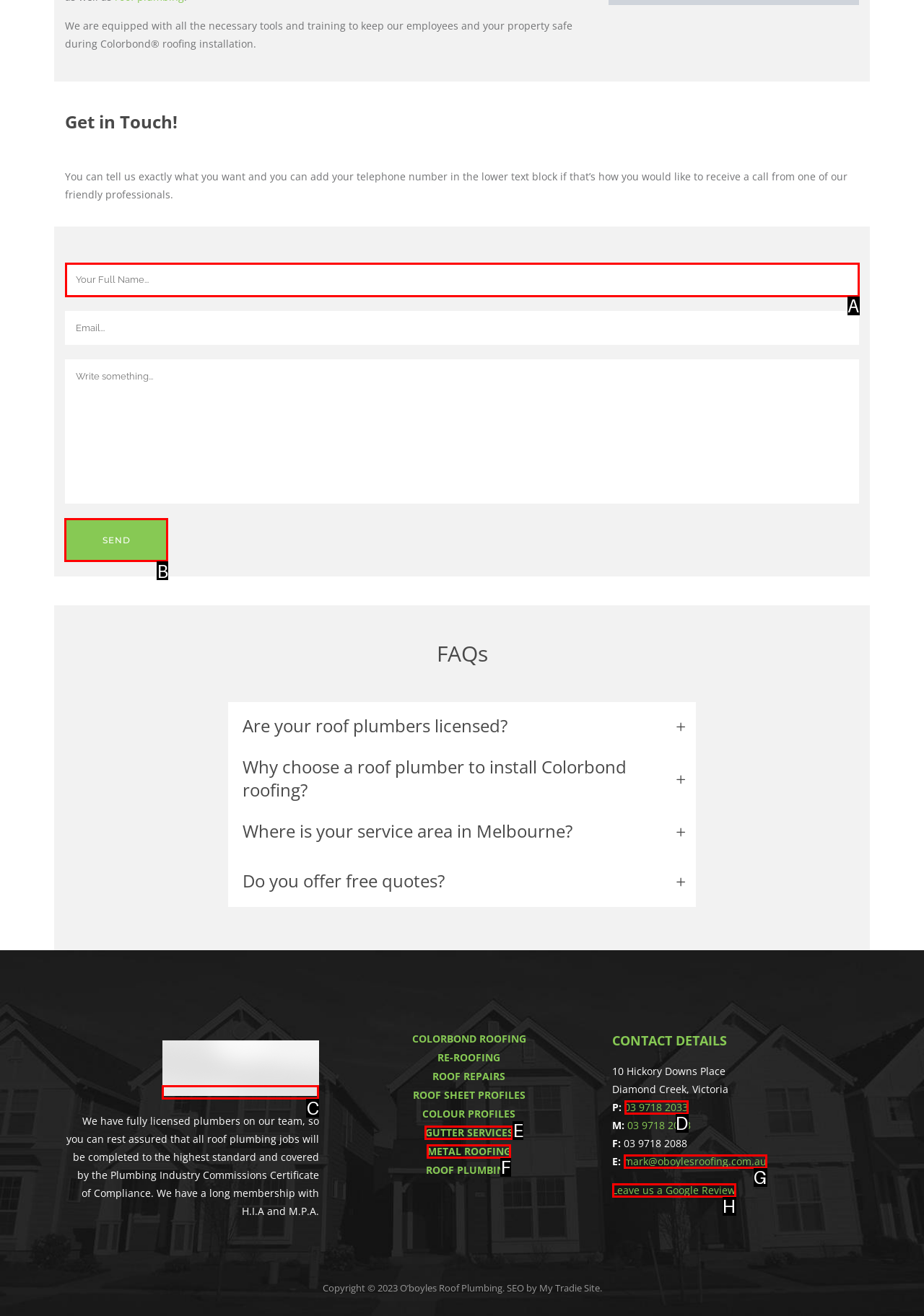Tell me which one HTML element I should click to complete this task: Click the 'Send' button Answer with the option's letter from the given choices directly.

B